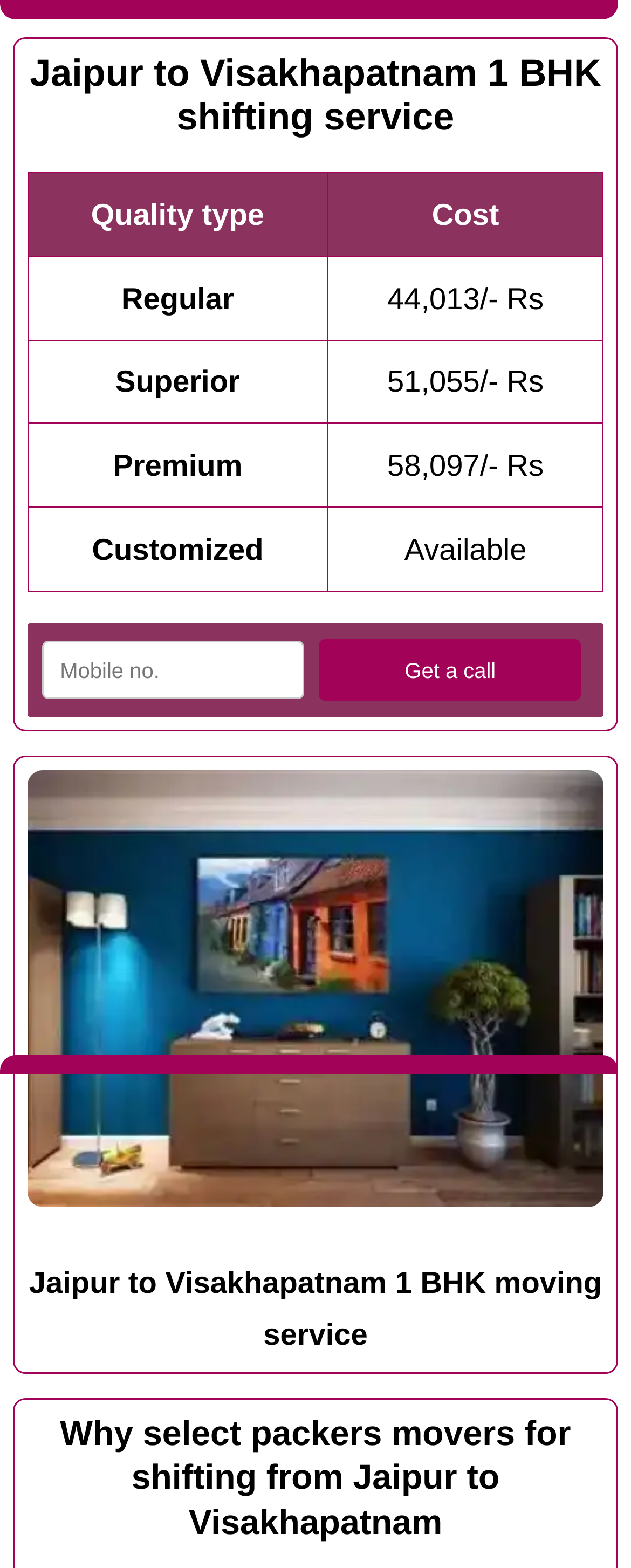Construct a thorough caption encompassing all aspects of the webpage.

The webpage is about 1 BHK shifting services from Jaipur to Visakhapatnam. At the top, there is a heading that reads "Jaipur to Visakhapatnam 1 BHK shifting service". Below this heading, there is a table with four rows, each containing two columns. The first column lists different quality types, including "Regular", "Superior", "Premium", and "Customized", while the second column displays their corresponding costs, ranging from 44,013/- Rs to 58,097/- Rs.

To the right of the table, there is a textbox where users can enter their mobile number, accompanied by a button labeled "Get a call". Above this textbox, there is an image related to 1 BHK shifting services. 

Further down the page, there is a static text that reads "Jaipur to Visakhapatnam 1 BHK moving service". Below this text, there is another heading that asks "Why select packers movers for shifting from Jaipur to Visakhapatnam".